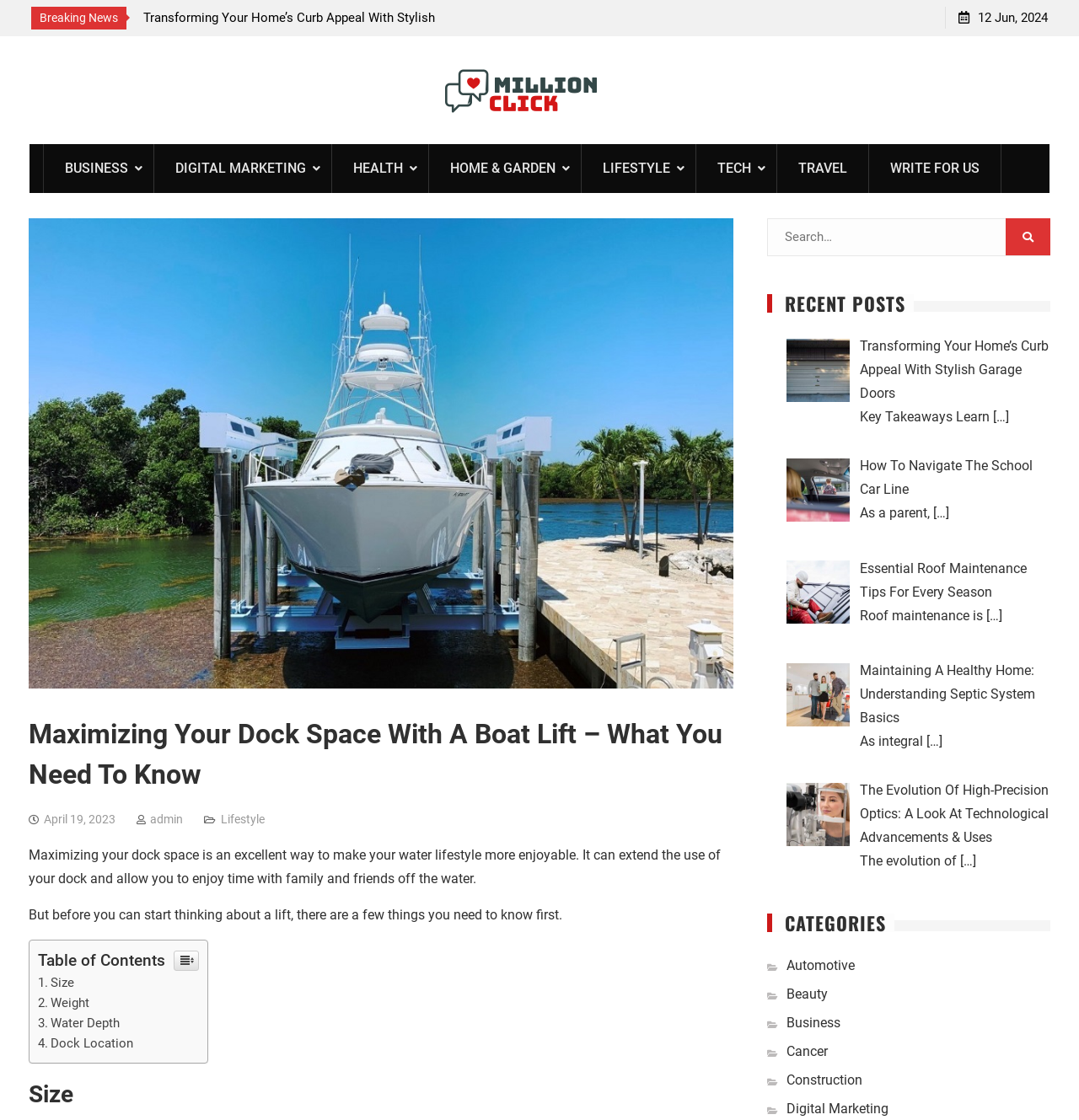Give a one-word or short-phrase answer to the following question: 
What are the factors to consider before getting a boat lift?

Size, Weight, Water Depth, Dock Location